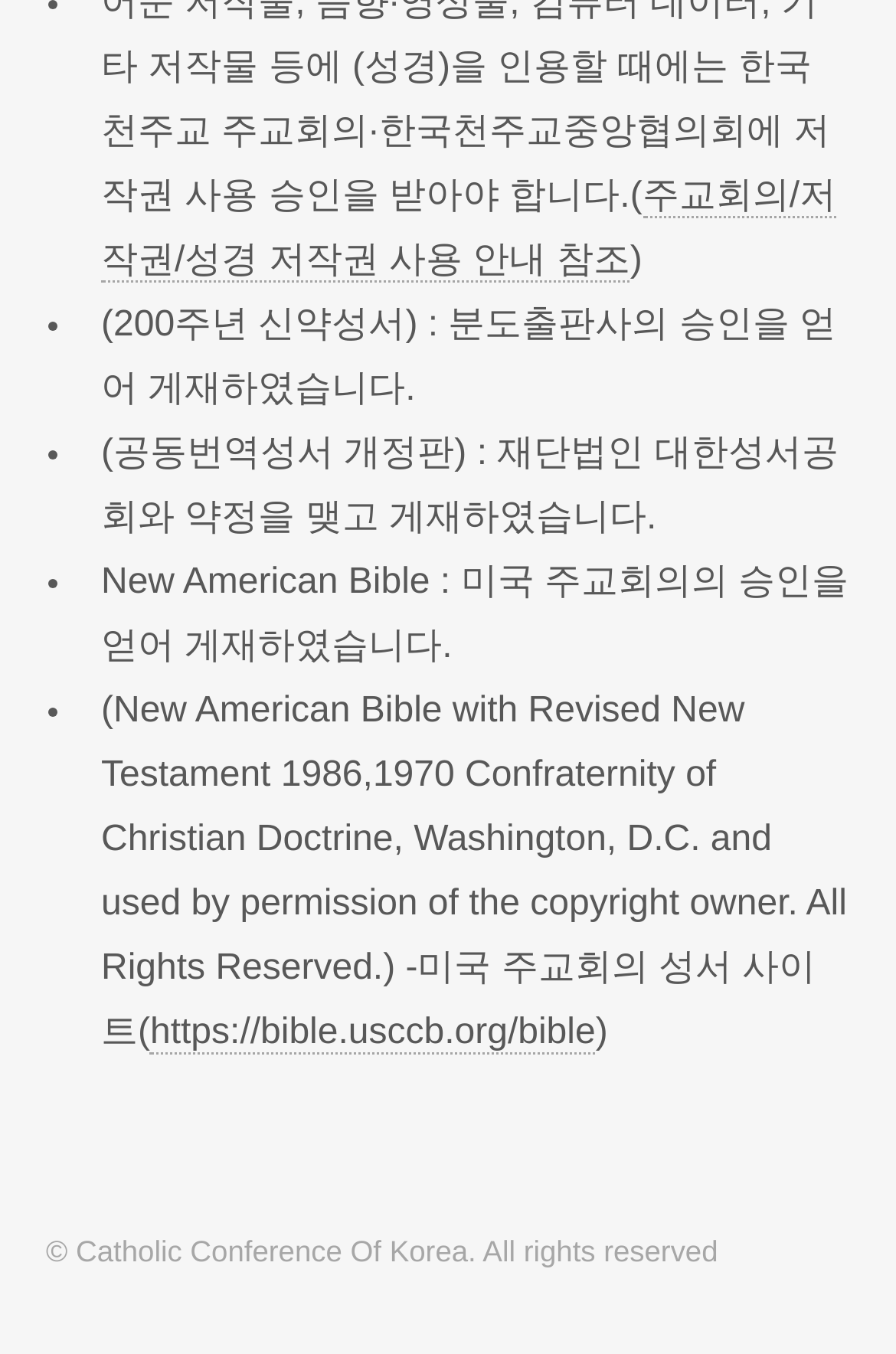What is the name of the organization that owns the copyright of the New American Bible?
Based on the visual, give a brief answer using one word or a short phrase.

미국 주교회의